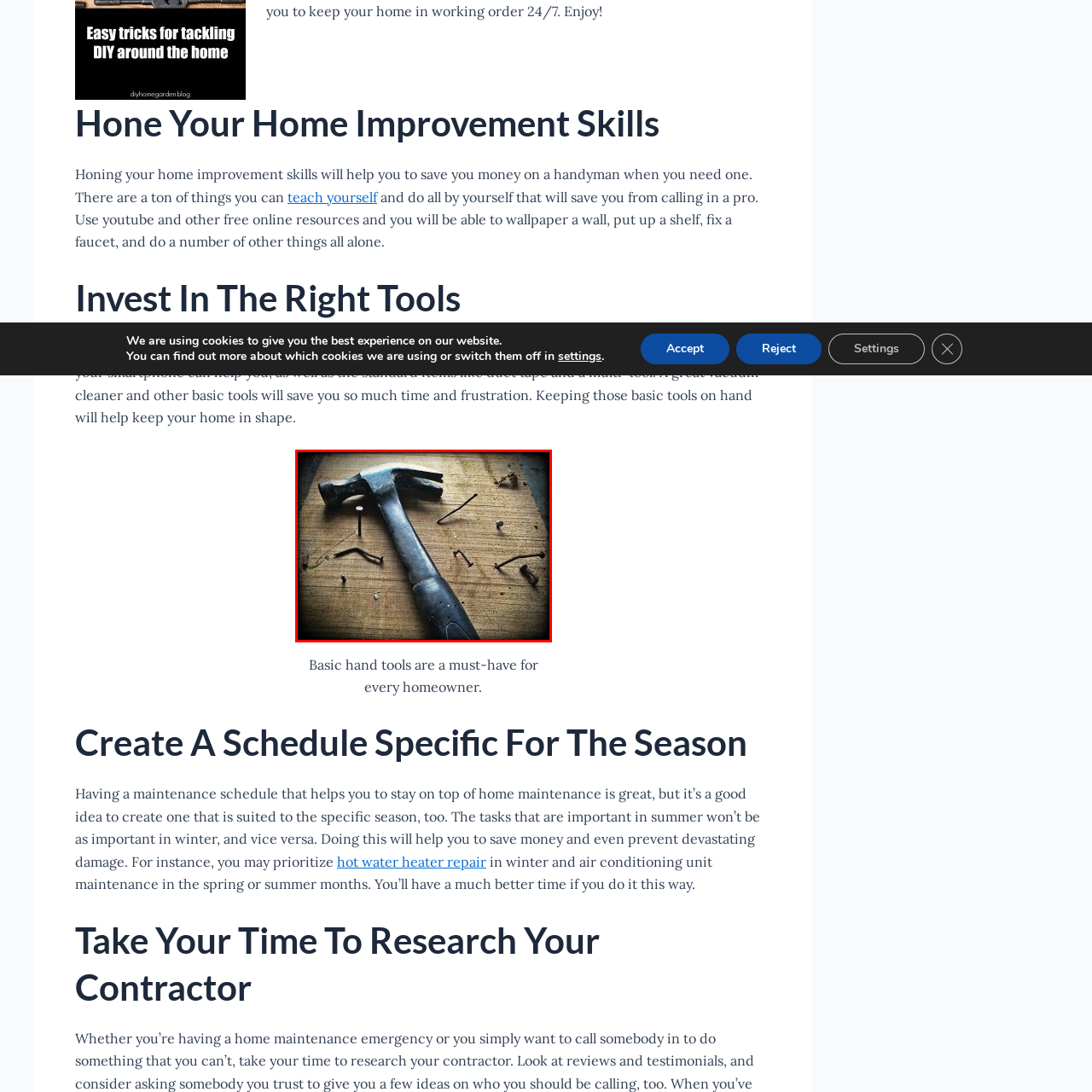Give a detailed description of the image area outlined by the red box.

The image depicts a sturdy hammer resting on a wooden work surface, surrounded by several nails that have either been driven in or are scattered nearby. The hammer, a quintessential hand tool, showcases signs of wear, indicating its frequent use in various home improvement projects. This visual complements the concept of investing in the right tools for home maintenance, highlighting that basic hand tools are essential for every homeowner. Proper tools not only facilitate DIY tasks but also save time and frustration when tackling repairs or improvements around the house. This image serves as a reminder of the fundamental equipment needed to effectively manage home maintenance tasks.